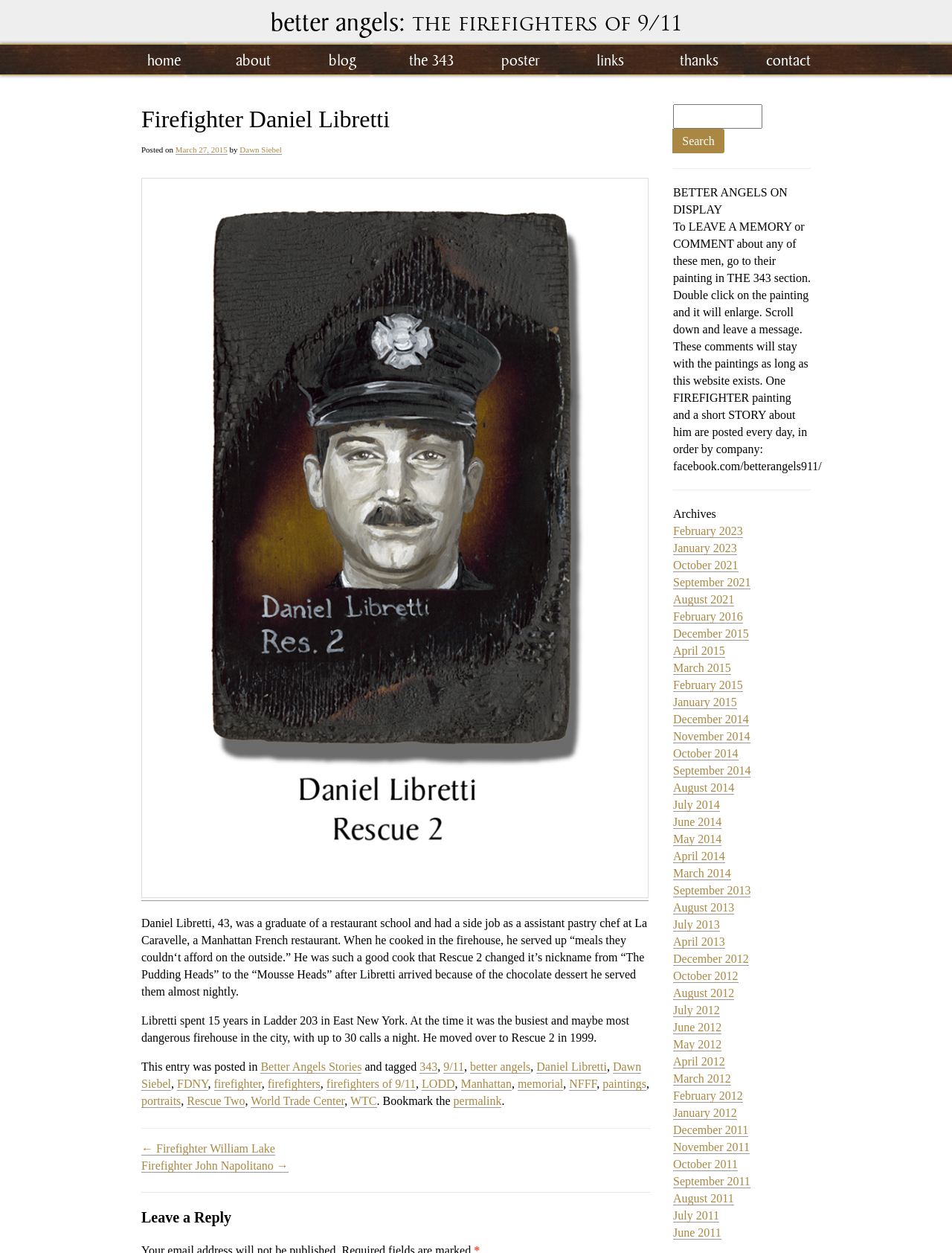Please identify the bounding box coordinates of the clickable region that I should interact with to perform the following instruction: "read the 'Archives' section". The coordinates should be expressed as four float numbers between 0 and 1, i.e., [left, top, right, bottom].

[0.707, 0.403, 0.852, 0.417]